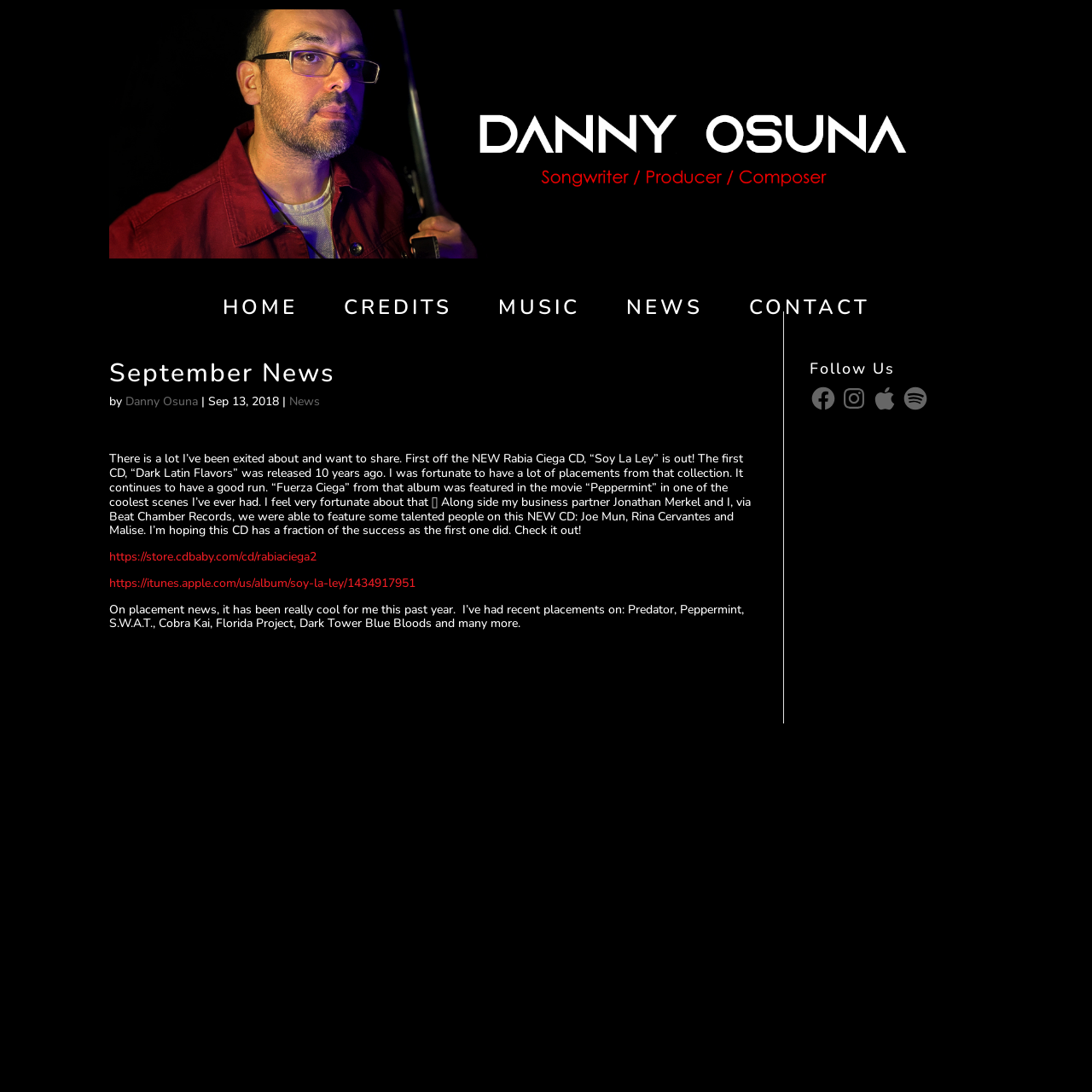Specify the bounding box coordinates of the area that needs to be clicked to achieve the following instruction: "check music".

[0.456, 0.275, 0.531, 0.324]